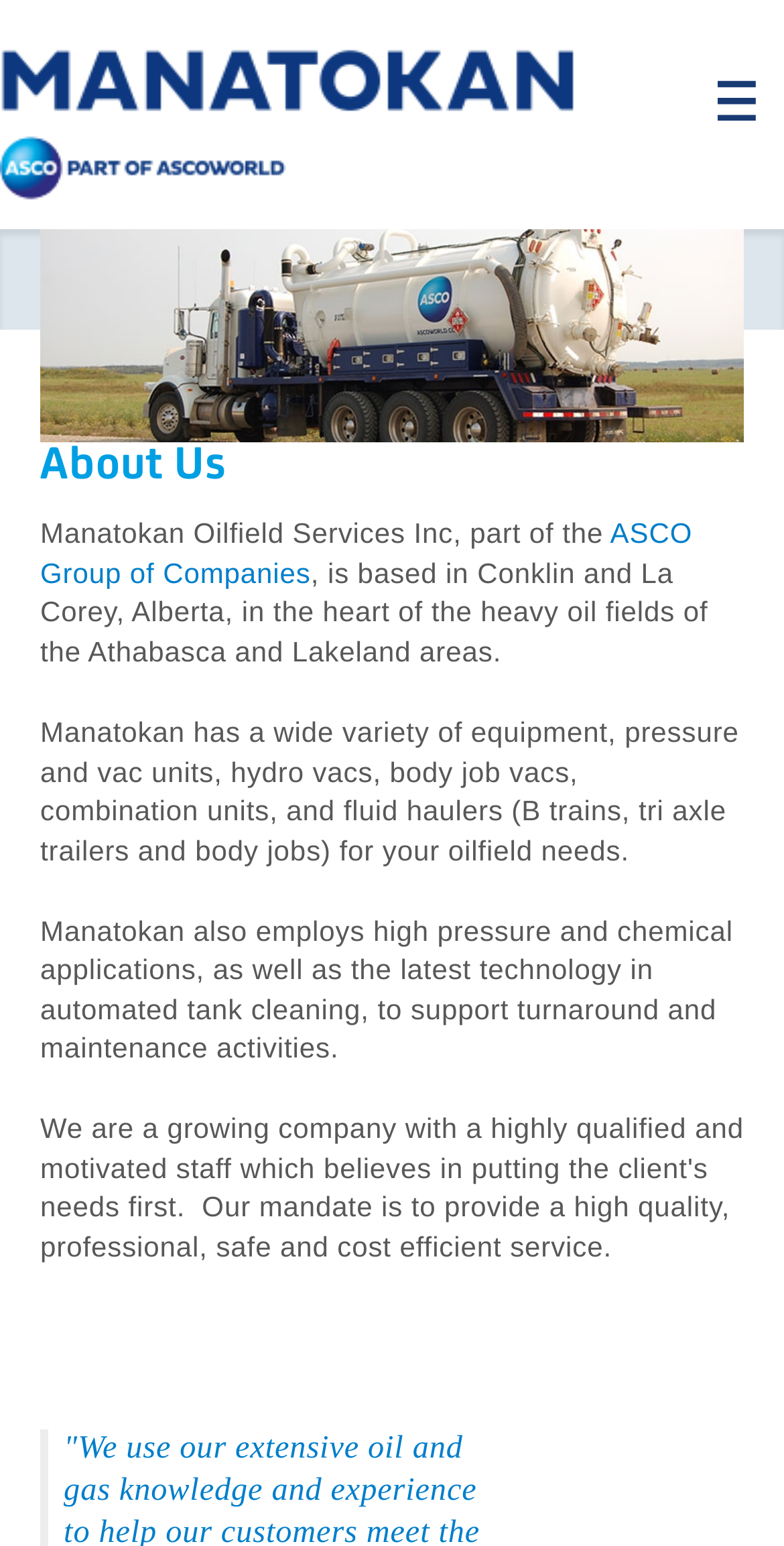Determine the bounding box for the HTML element described here: "Services". The coordinates should be given as [left, top, right, bottom] with each number being a float between 0 and 1.

[0.0, 0.43, 1.0, 0.495]